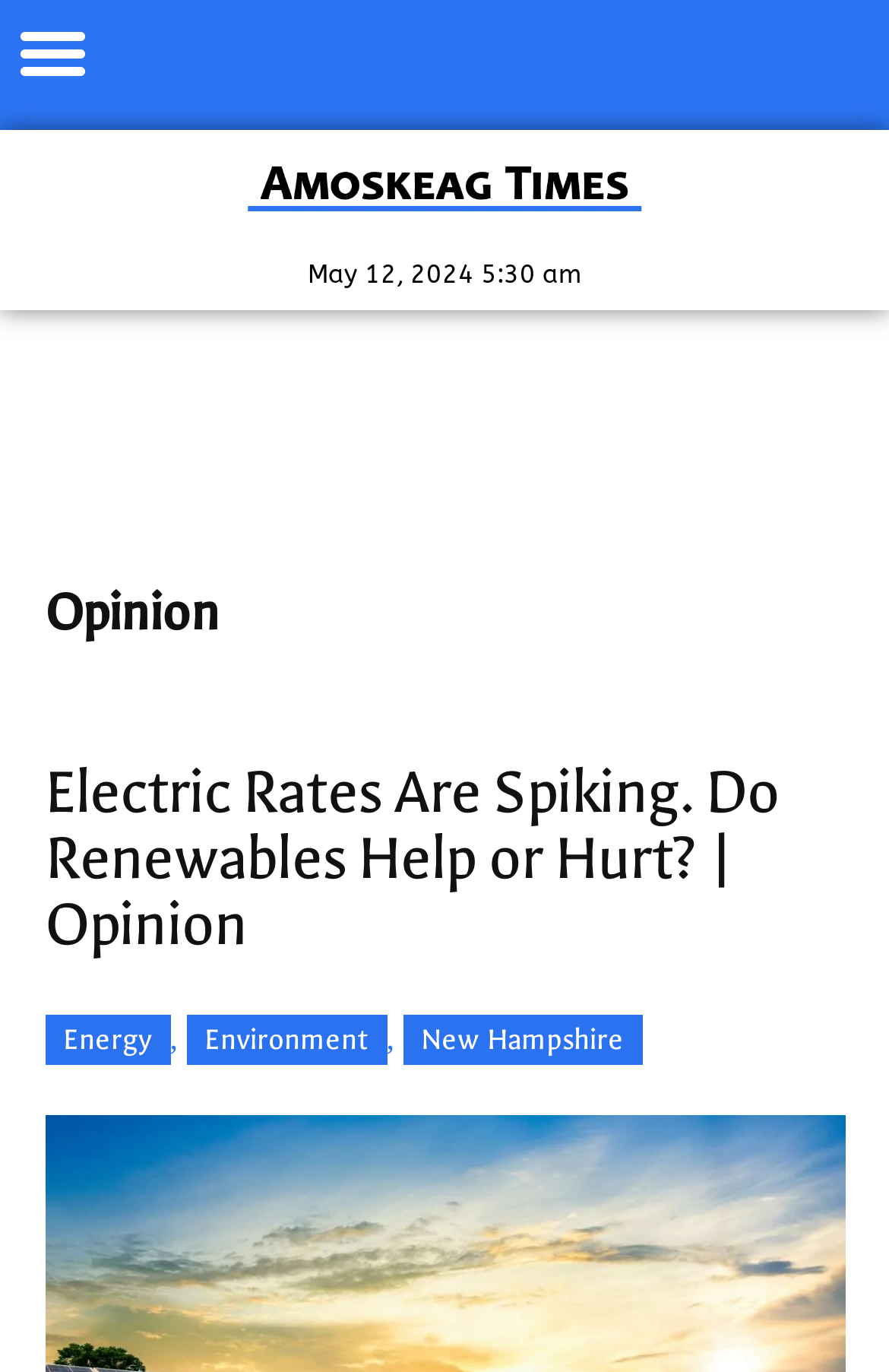Describe the webpage in detail, including text, images, and layout.

The webpage appears to be an opinion article from Amoskeag Times, with a title "Electric Rates Are Spiking. Do Renewables Help or Hurt?" The article is categorized under the "Opinion" section. 

At the top left corner, there is a "Menu Toggle" button. To the right of the button, there is a link that spans almost the entire width of the page. Below this link, the publication date "May 12, 2024 5:30 am" is displayed. 

The main title of the article "Electric Rates Are Spiking. Do Renewables Help or Hurt? | Opinion" is positioned below the publication date, and it also spans almost the entire width of the page. 

Further down, there are three links: "Energy", "Environment", and "New Hampshire", which are likely related to the topic of the article. These links are positioned in a horizontal line, with commas separating them.